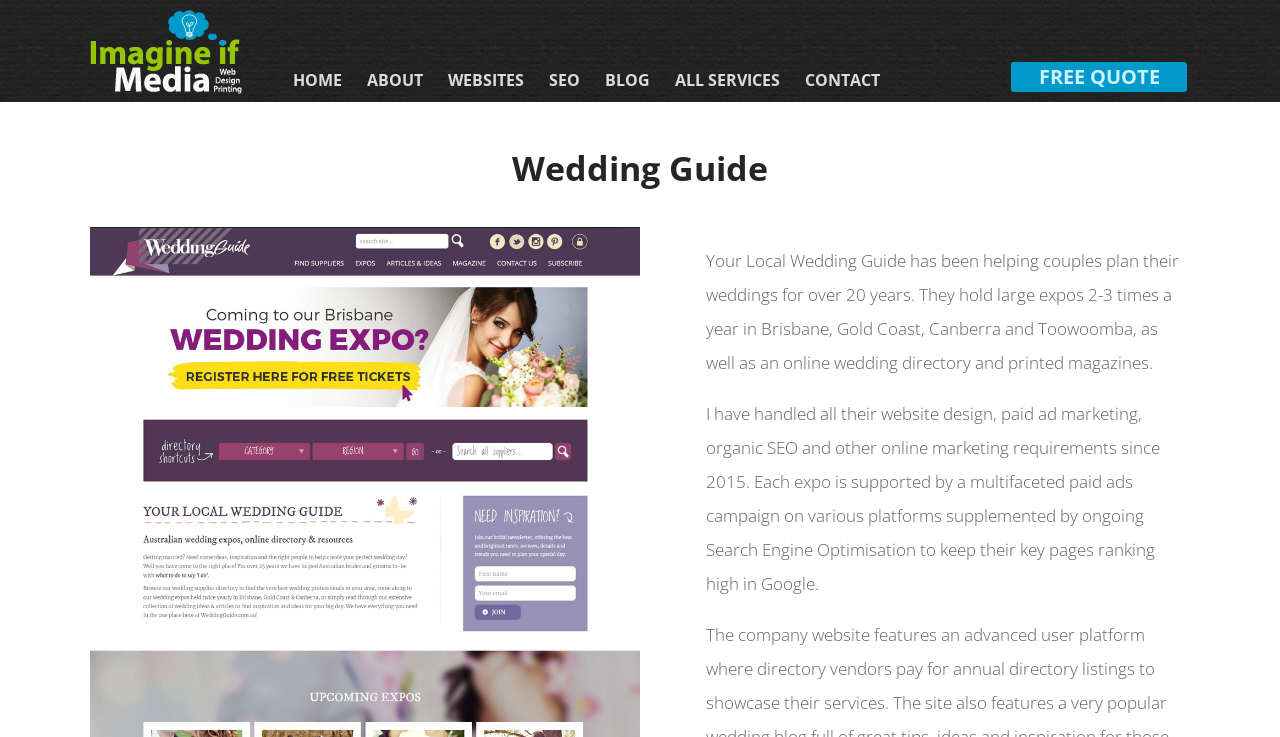Locate the bounding box coordinates of the clickable element to fulfill the following instruction: "get a free quote". Provide the coordinates as four float numbers between 0 and 1 in the format [left, top, right, bottom].

[0.79, 0.084, 0.927, 0.125]